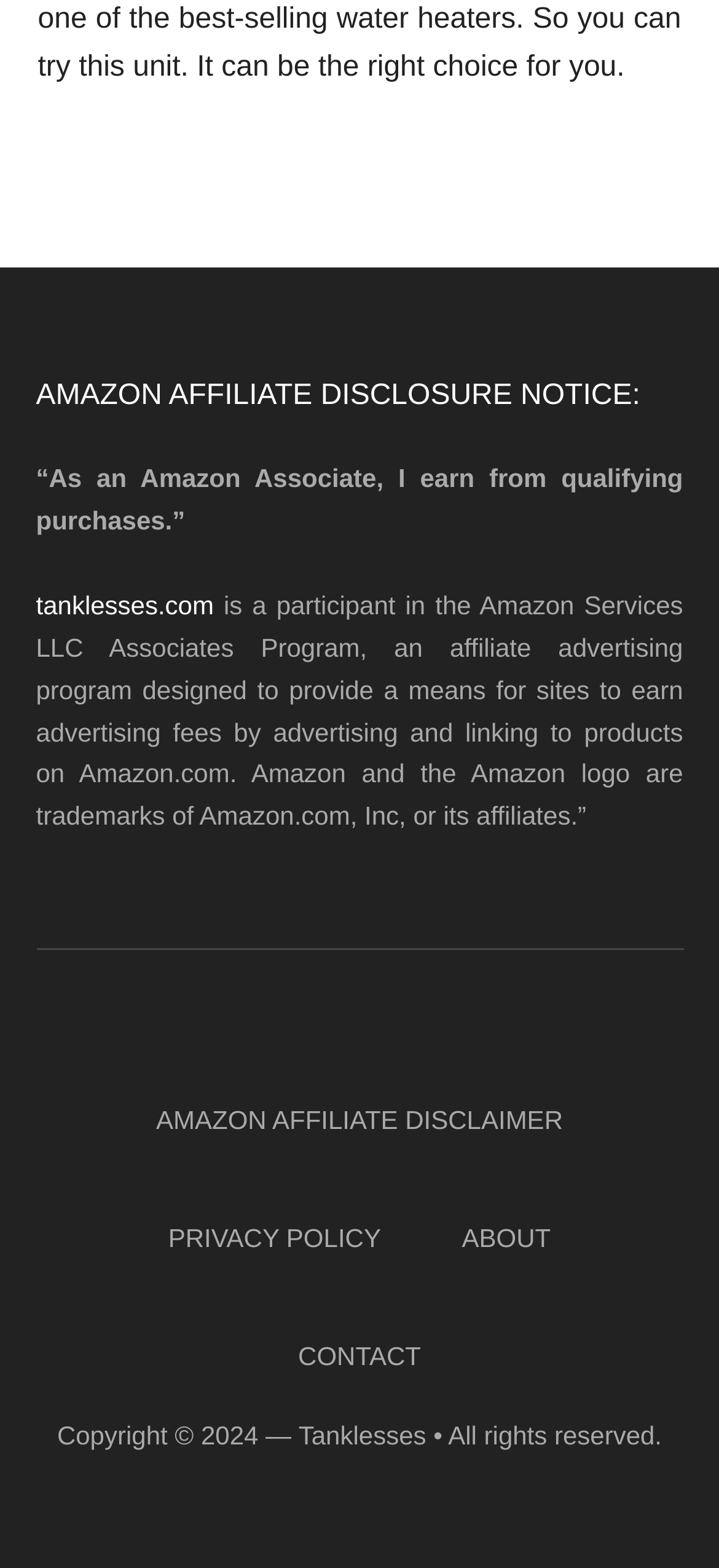Given the element description "Privacy Policy", identify the bounding box of the corresponding UI element.

[0.183, 0.752, 0.581, 0.827]